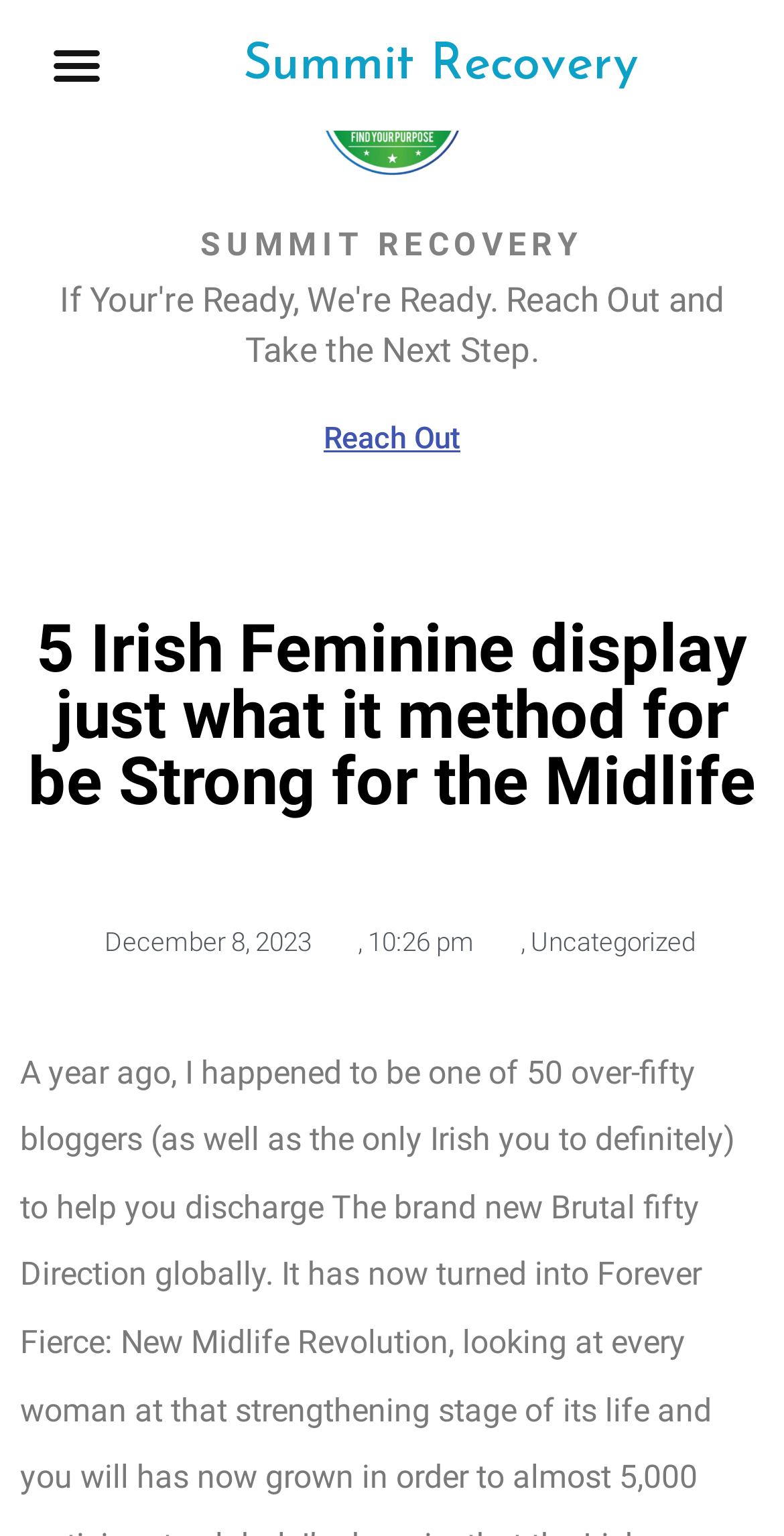Respond concisely with one word or phrase to the following query:
What is the category of the latest article?

Uncategorized